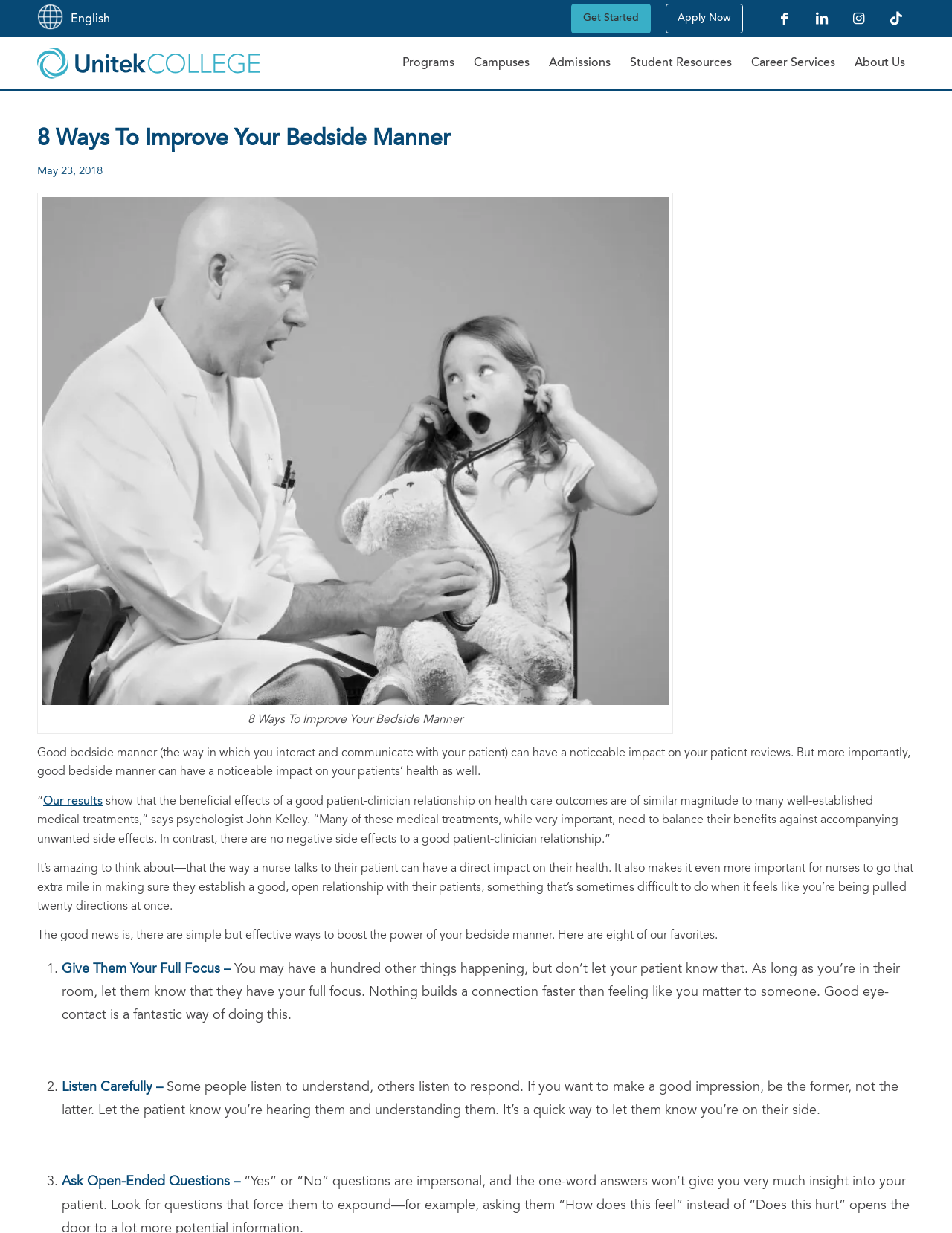Answer the question with a single word or phrase: 
What is the logo of the college mentioned on the webpage?

Unitek College